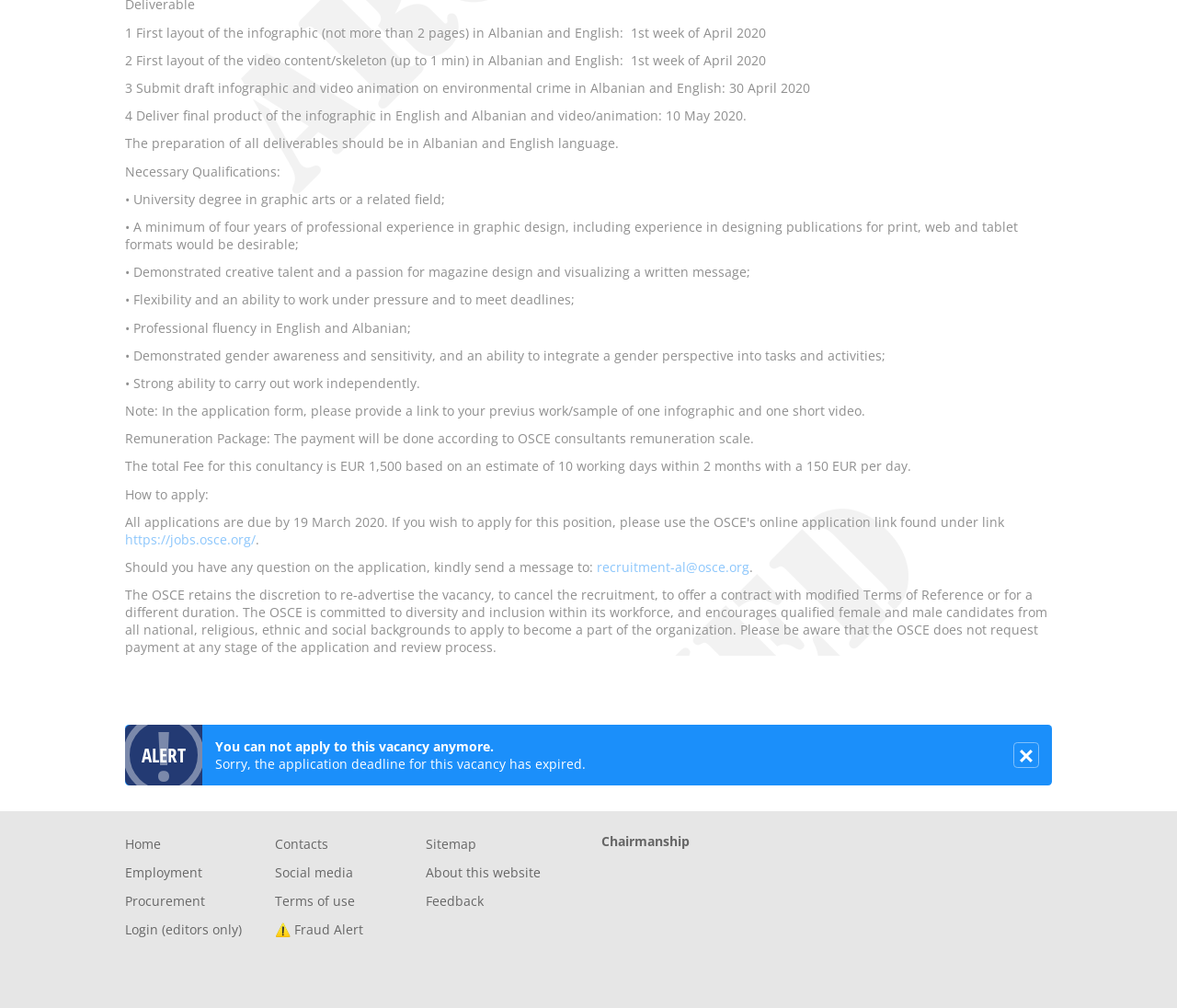Provide the bounding box coordinates for the area that should be clicked to complete the instruction: "Apply for the consultancy".

[0.106, 0.526, 0.217, 0.544]